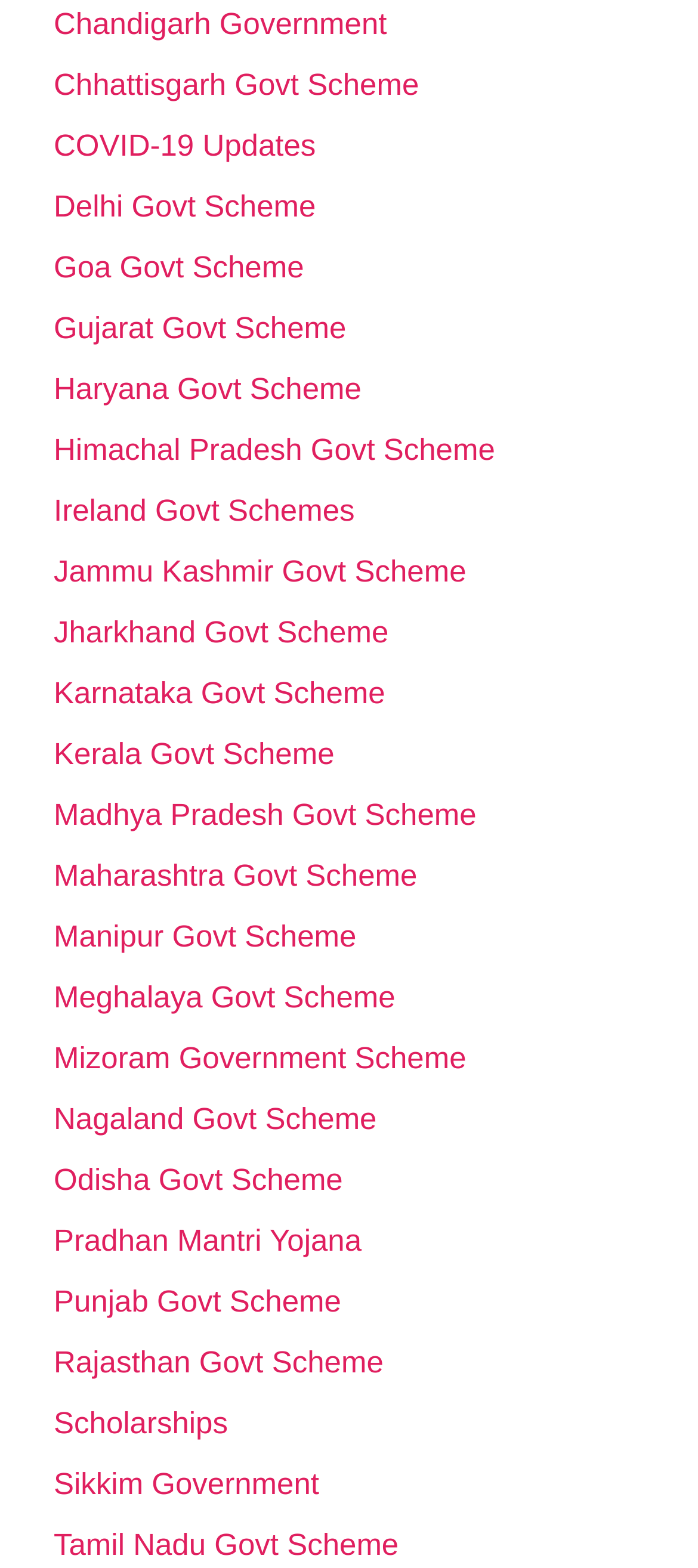Extract the bounding box of the UI element described as: "Sikkim Government".

[0.077, 0.936, 0.457, 0.957]